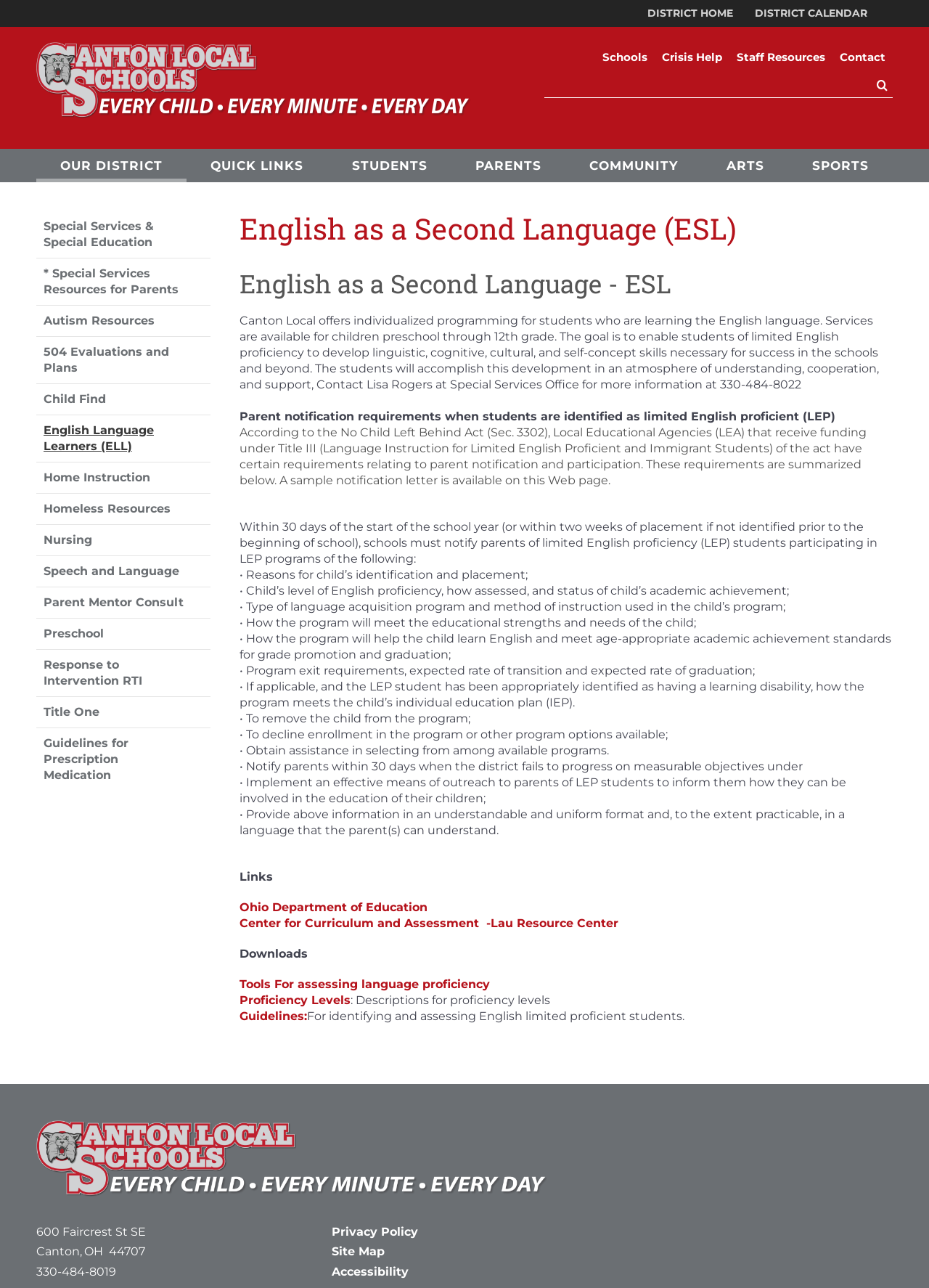What is the name of the school district?
Refer to the screenshot and answer in one word or phrase.

Canton Local School District